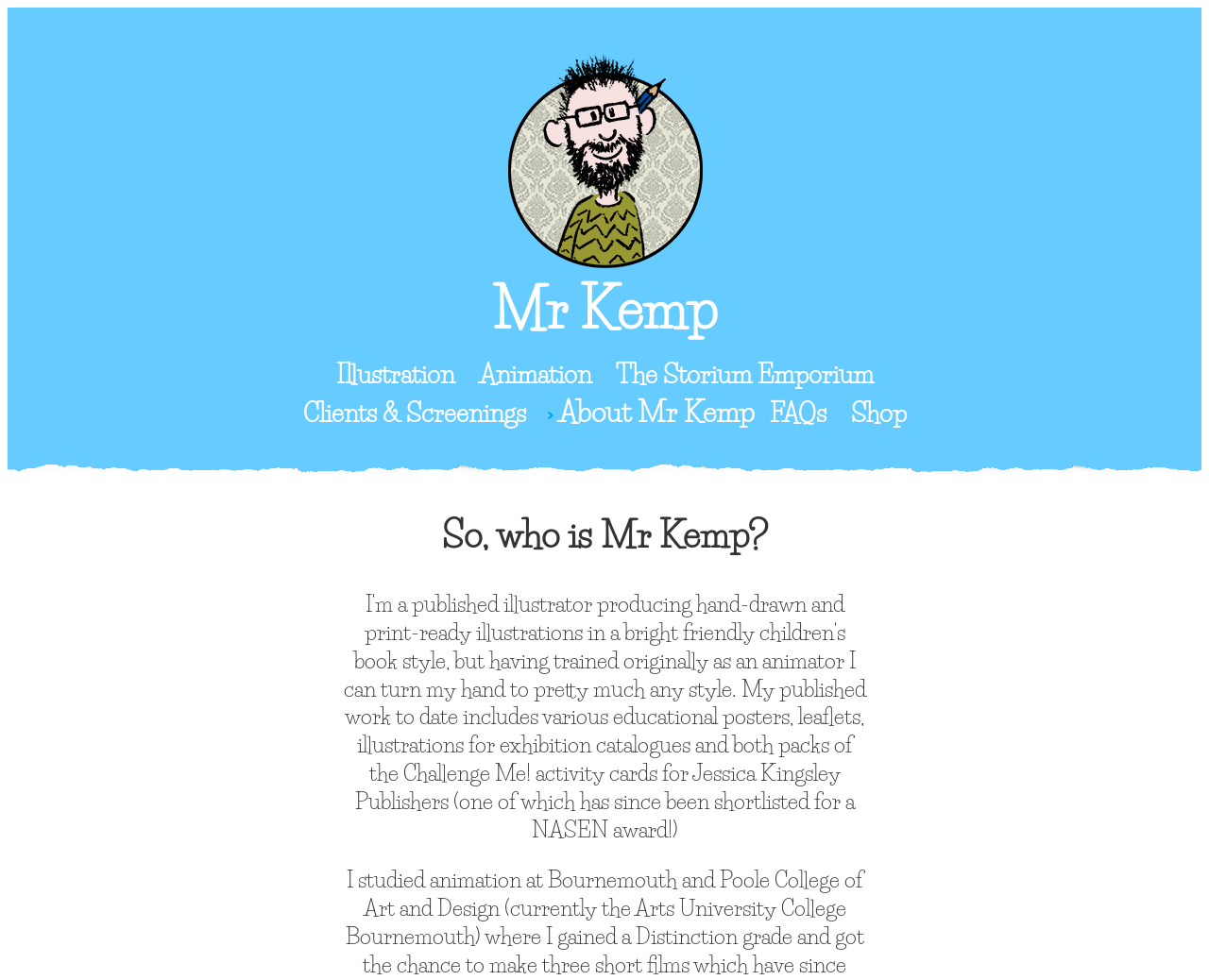Locate the bounding box of the UI element defined by this description: "FAQs". The coordinates should be given as four float numbers between 0 and 1, formatted as [left, top, right, bottom].

[0.629, 0.402, 0.691, 0.441]